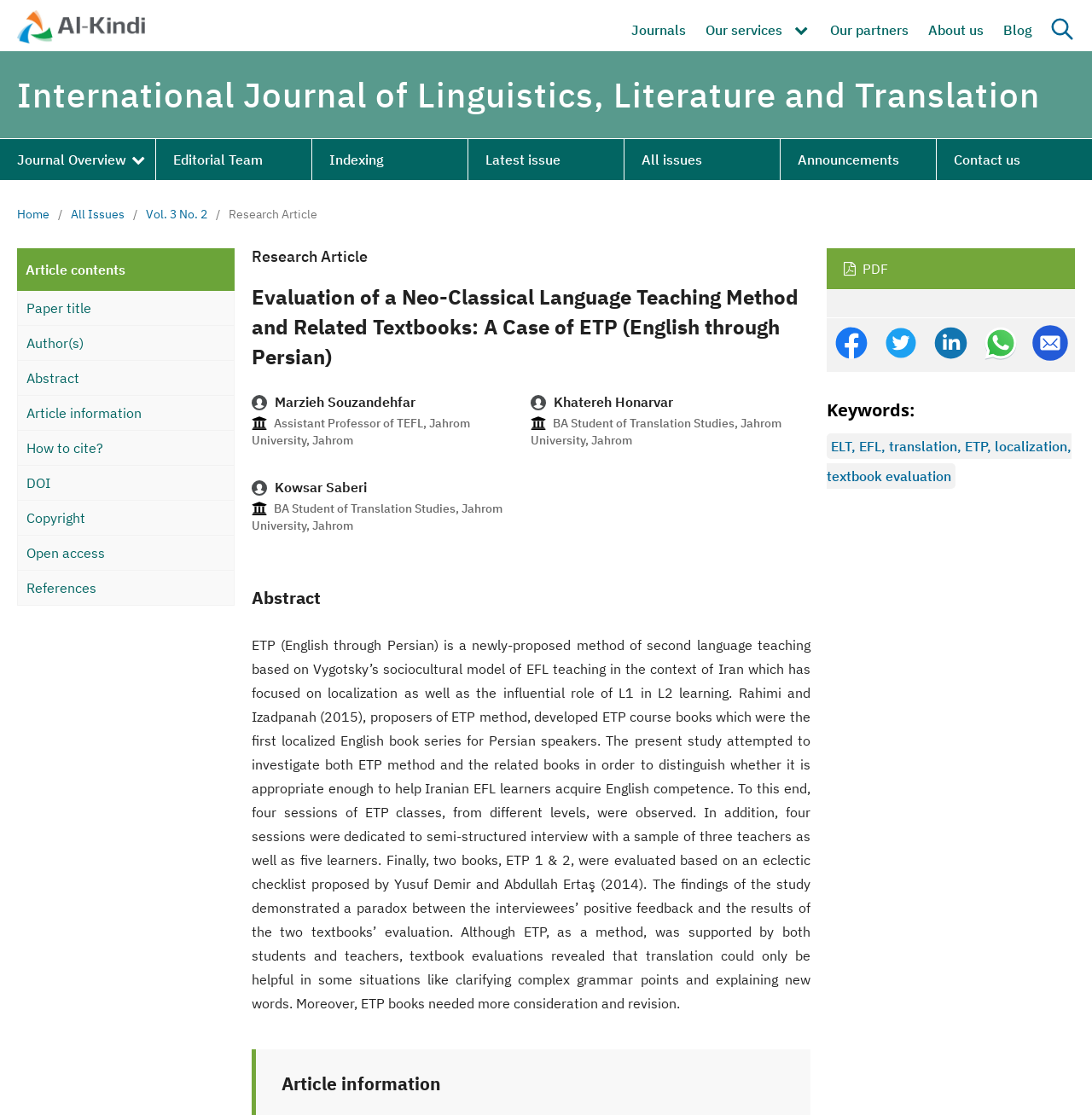What is the title of the research article?
Provide a comprehensive and detailed answer to the question.

I found the answer by looking at the heading section of the webpage, where it says 'Evaluation of a Neo-Classical Language Teaching Method and Related Textbooks: A Case of ETP (English through Persian)'.